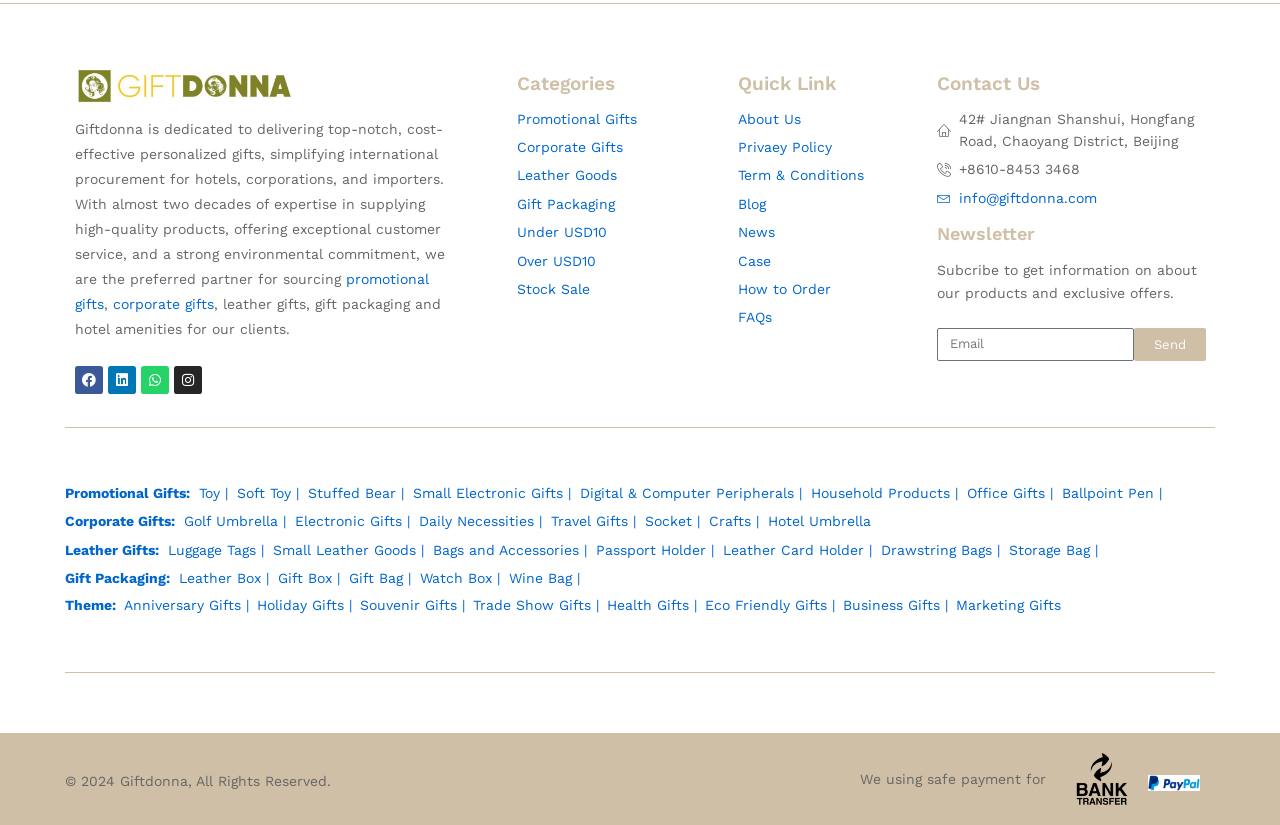Please answer the following question using a single word or phrase: 
What is the purpose of the textbox?

Email subscription